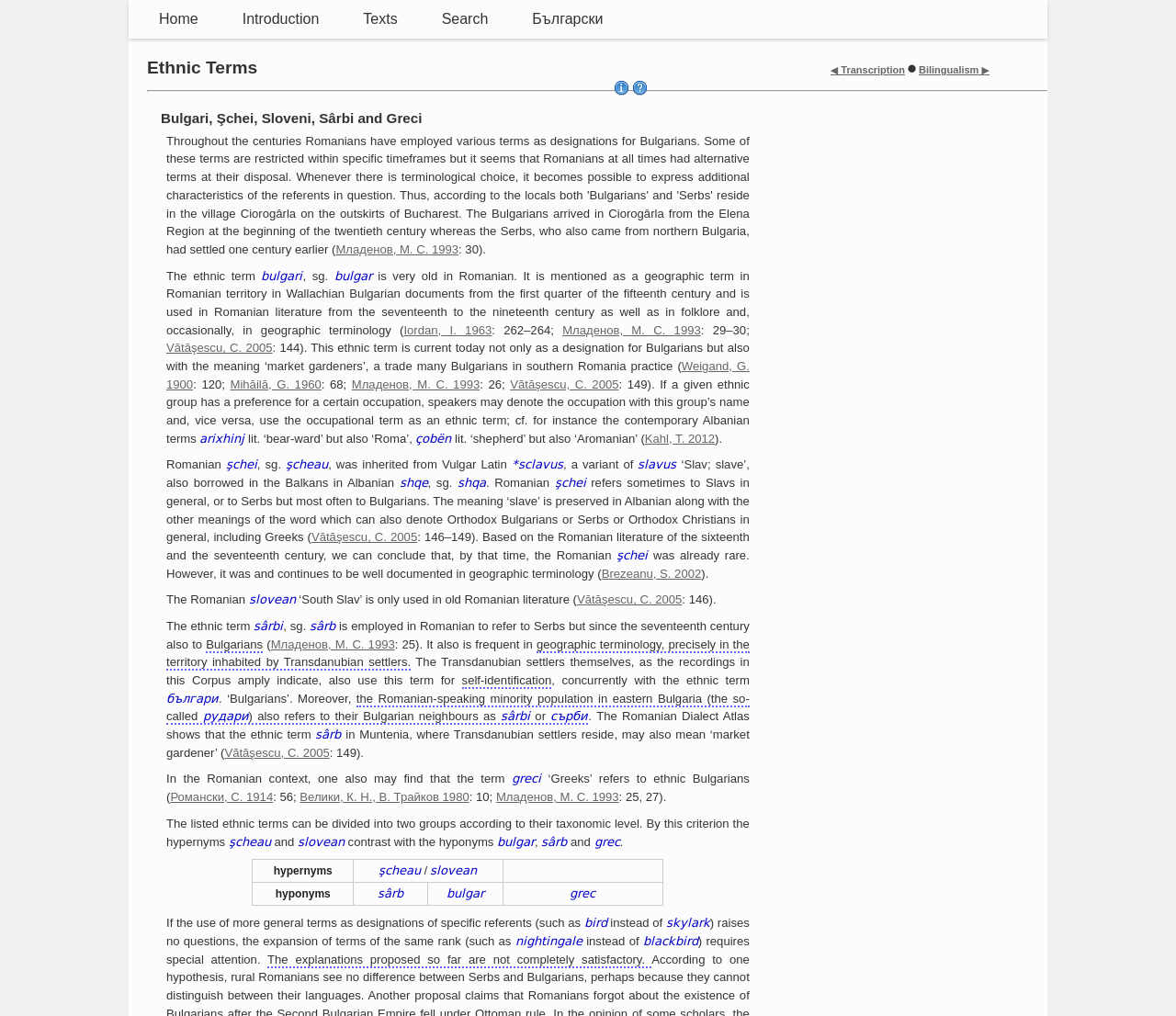Based on the description "Bulgarians", find the bounding box of the specified UI element.

[0.175, 0.627, 0.224, 0.643]